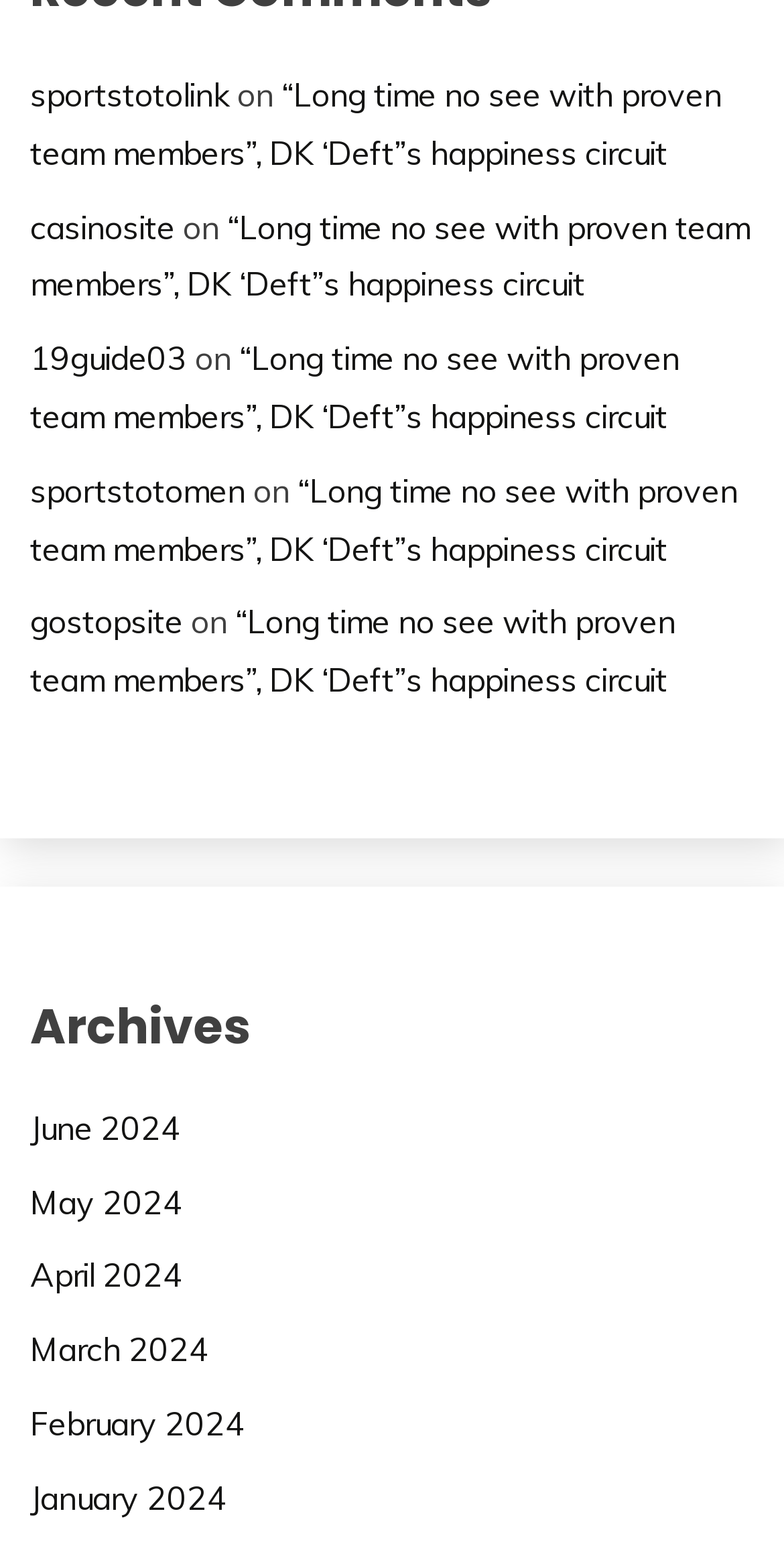What is the y-coordinate of the top of the 'gostopsite' link?
Kindly offer a detailed explanation using the data available in the image.

I looked at the bounding box coordinates of the 'gostopsite' link, which are [0.038, 0.39, 0.233, 0.416], and determined that the y-coordinate of the top of the link is 0.39.